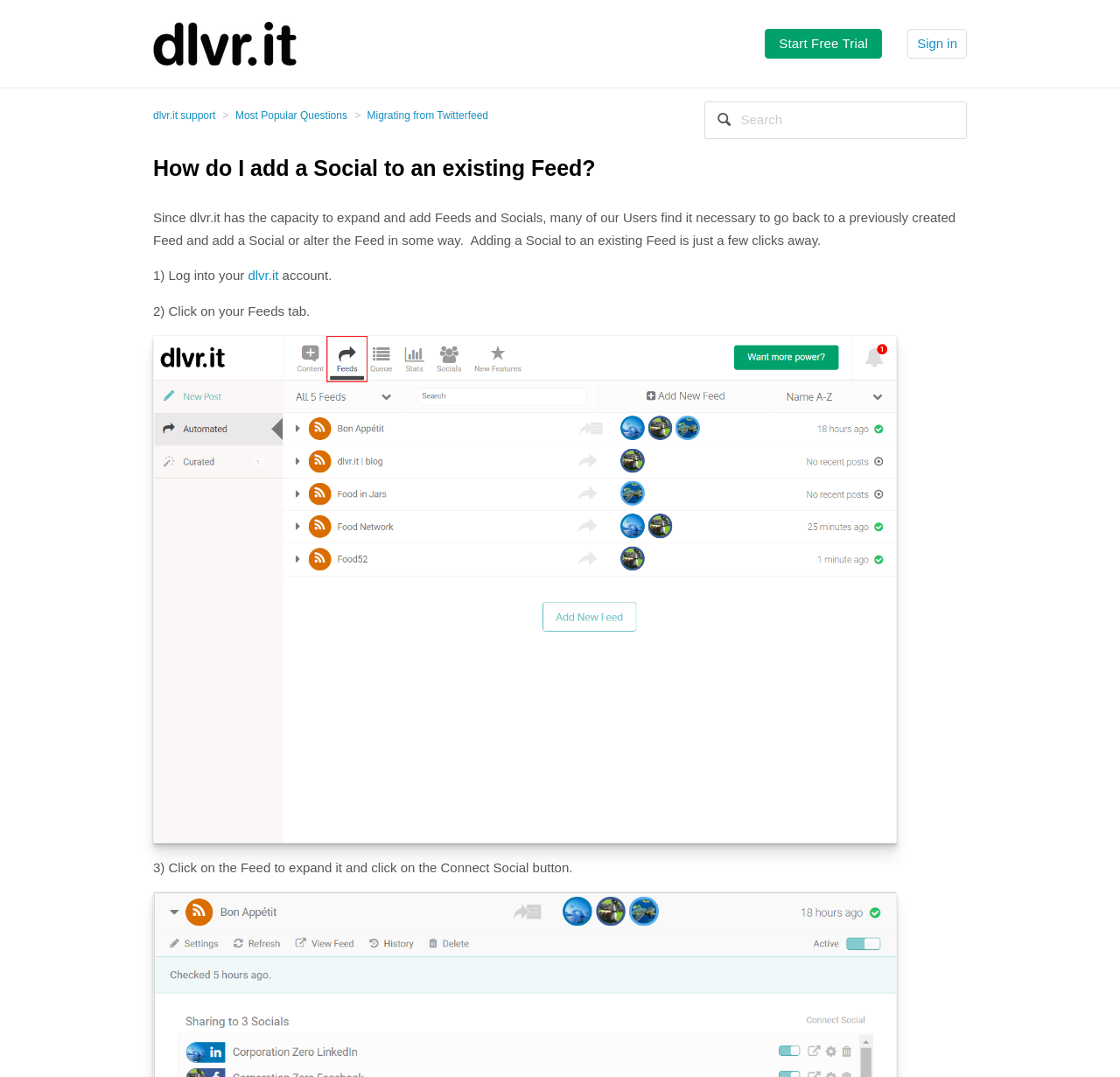Find the bounding box coordinates for the HTML element described as: "dlvr.it". The coordinates should consist of four float values between 0 and 1, i.e., [left, top, right, bottom].

[0.221, 0.249, 0.249, 0.262]